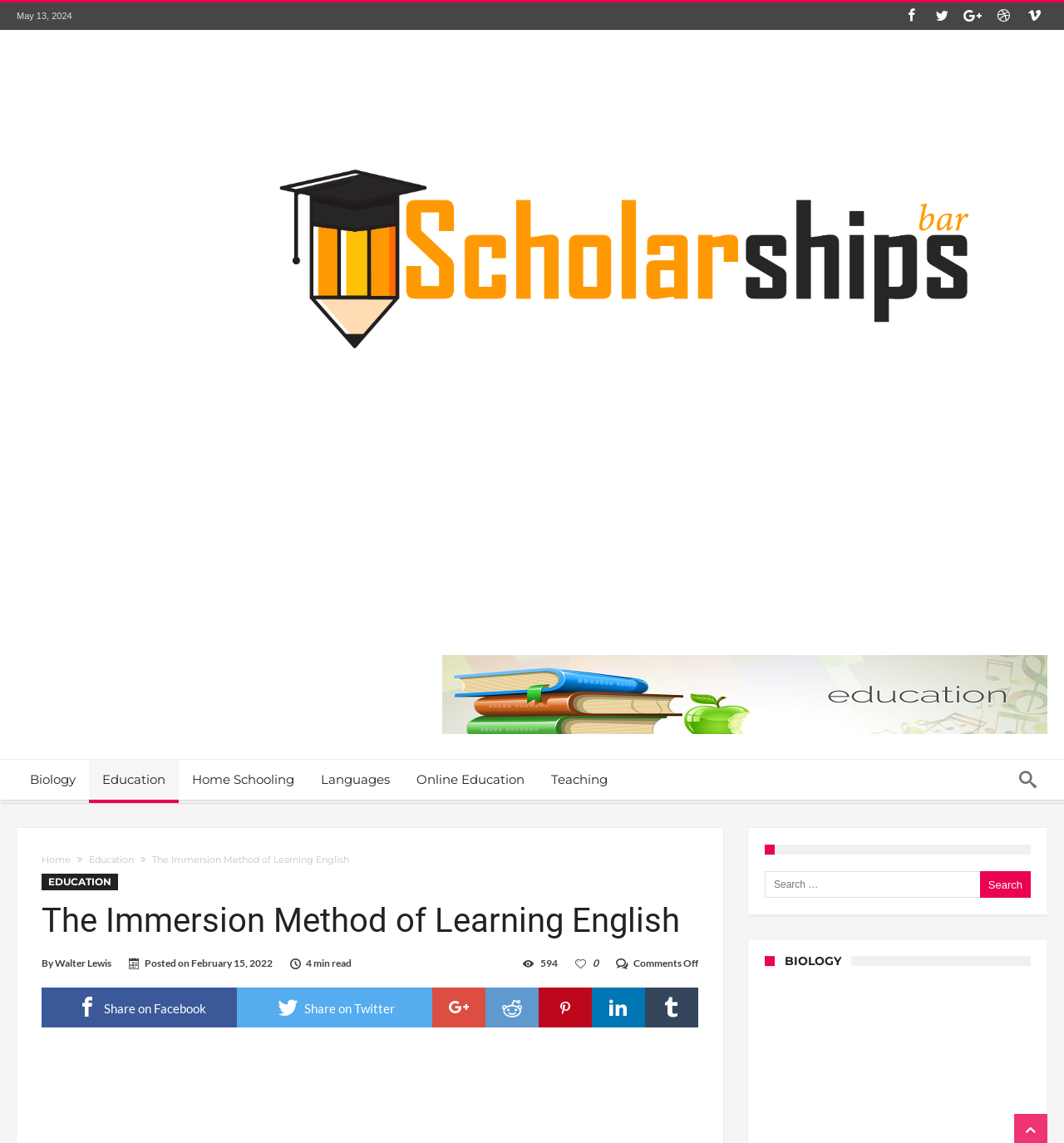Highlight the bounding box of the UI element that corresponds to this description: "title="Scholarships Bar"".

[0.25, 0.092, 0.922, 0.113]